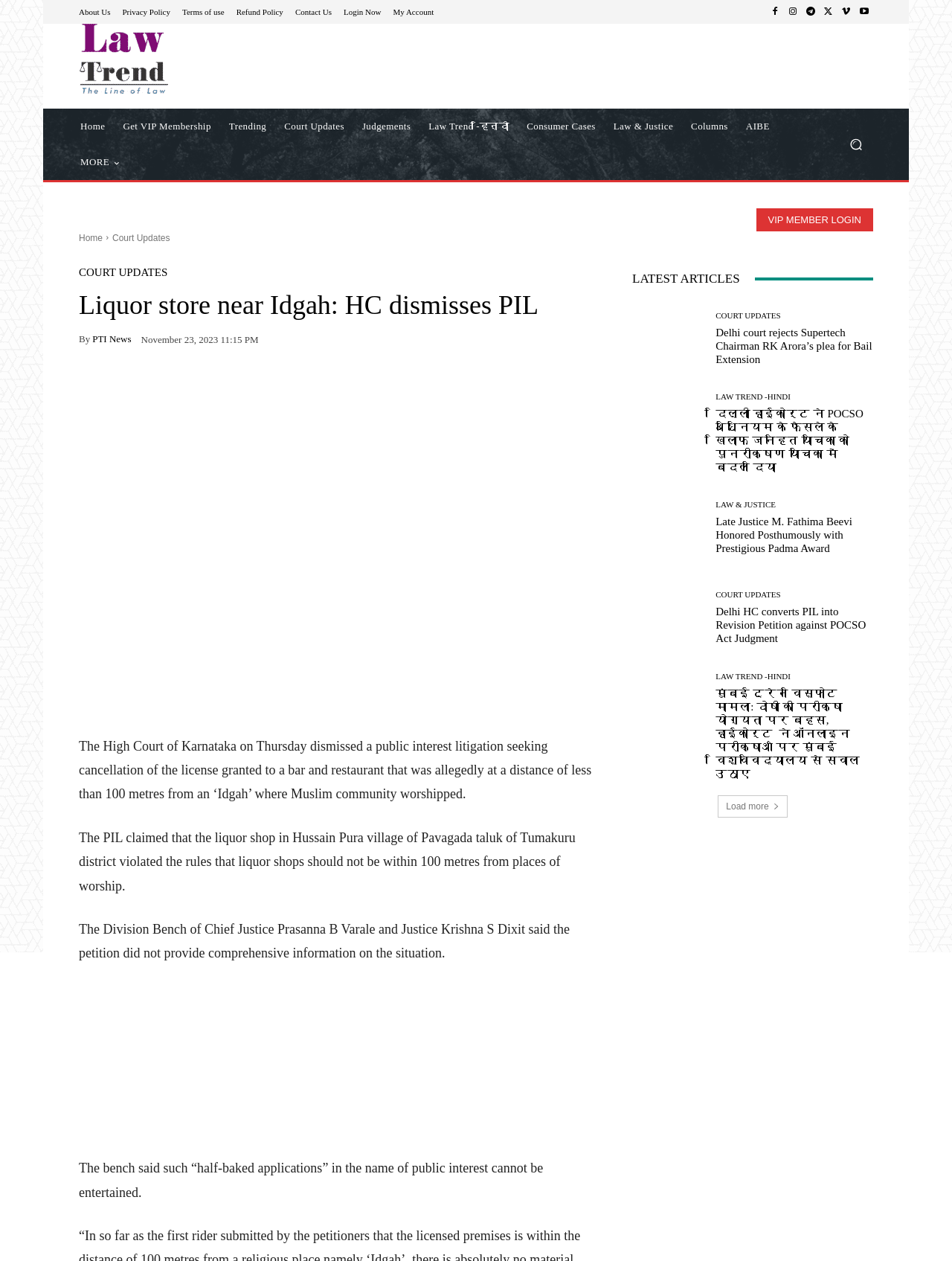Show the bounding box coordinates for the element that needs to be clicked to execute the following instruction: "Load more articles". Provide the coordinates in the form of four float numbers between 0 and 1, i.e., [left, top, right, bottom].

[0.754, 0.63, 0.827, 0.648]